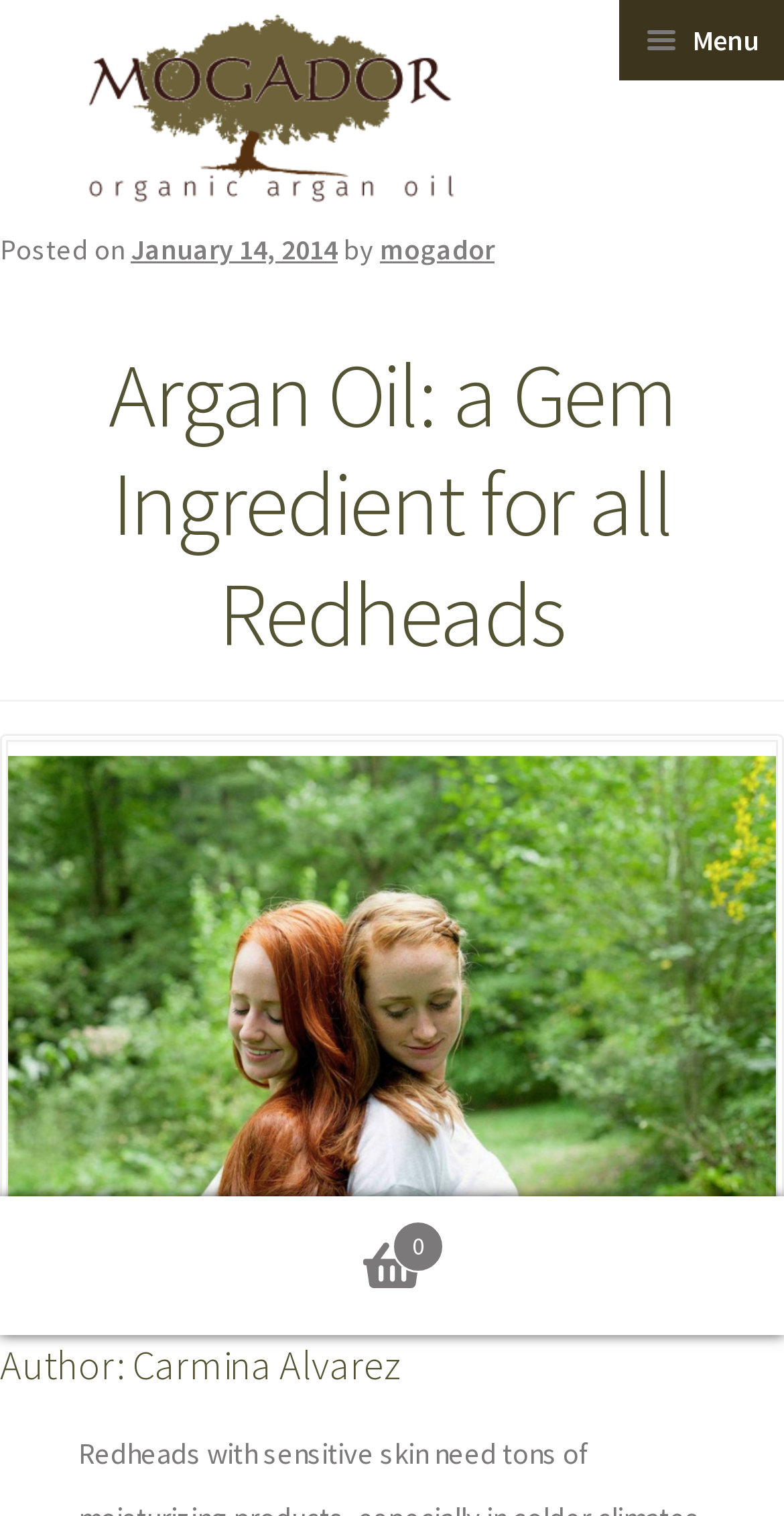Using the description "Career Information", predict the bounding box of the relevant HTML element.

None